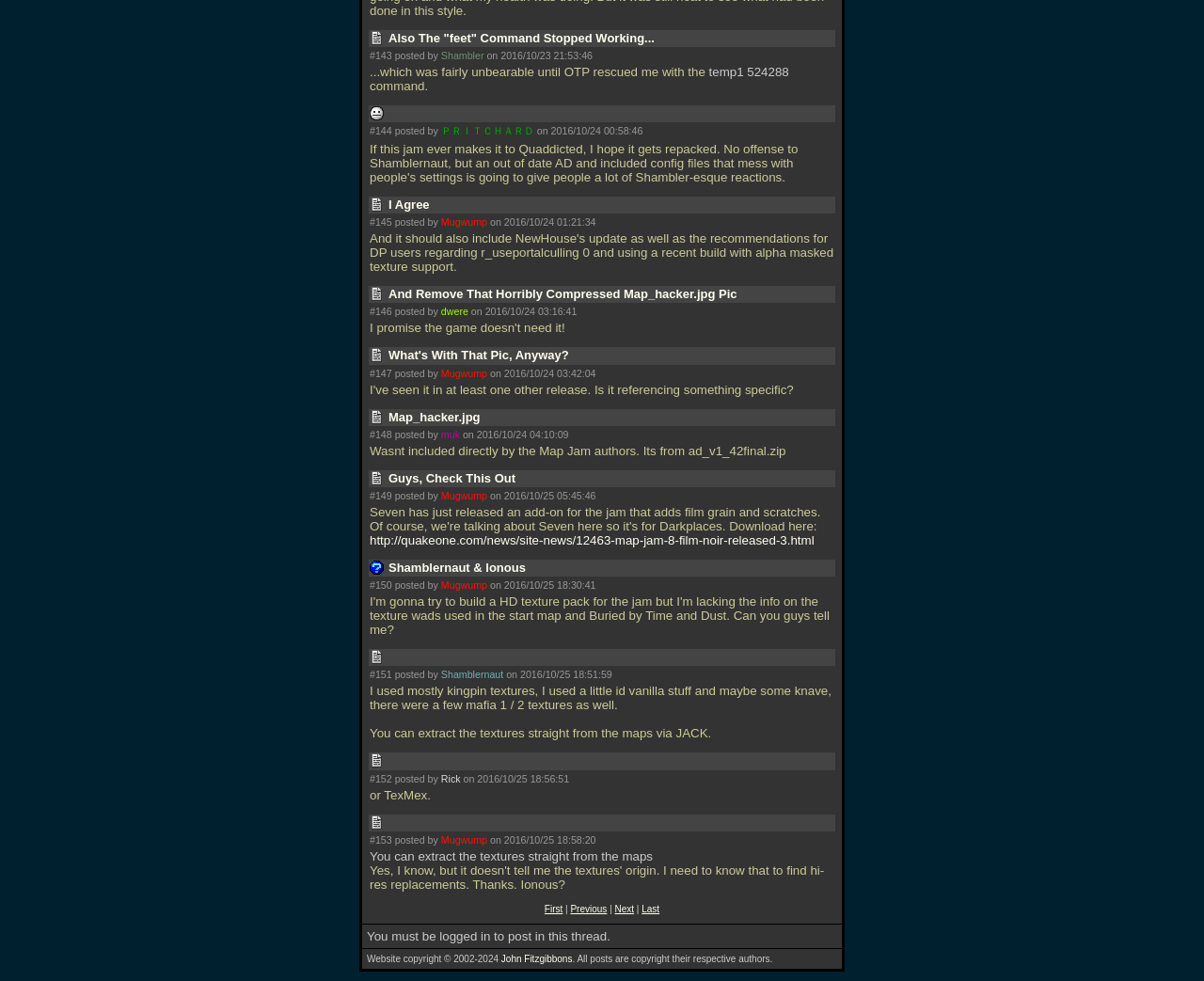Kindly respond to the following question with a single word or a brief phrase: 
How many comments are on this page?

Over 15